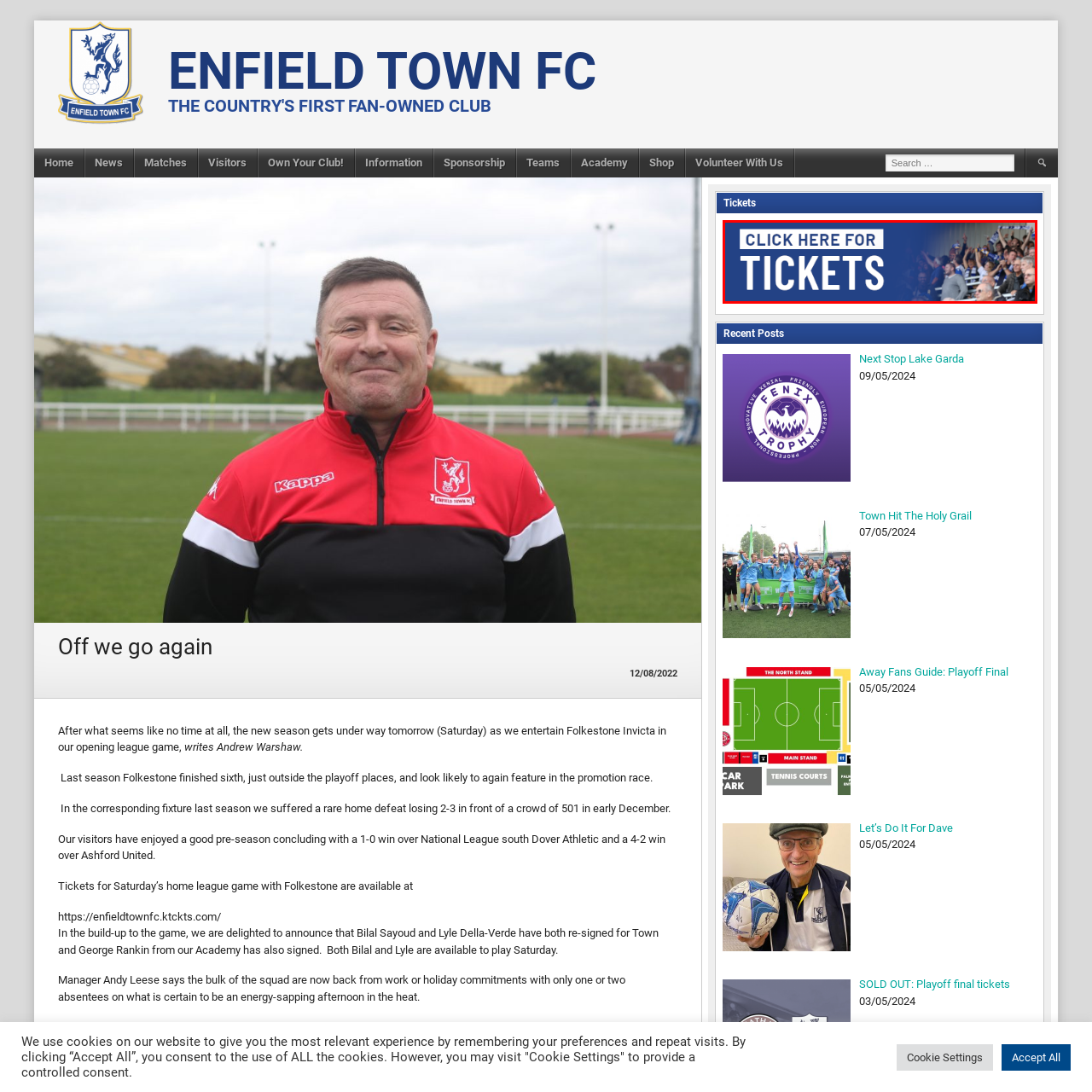Please scrutinize the image marked by the red boundary and answer the question that follows with a detailed explanation, using the image as evidence: 
What is the purpose of the call-to-action banner?

The call-to-action banner is designed to encourage fans to purchase tickets for upcoming events, as stated in the caption, with the aim of engaging supporters of Enfield Town FC and securing their entry to matches.